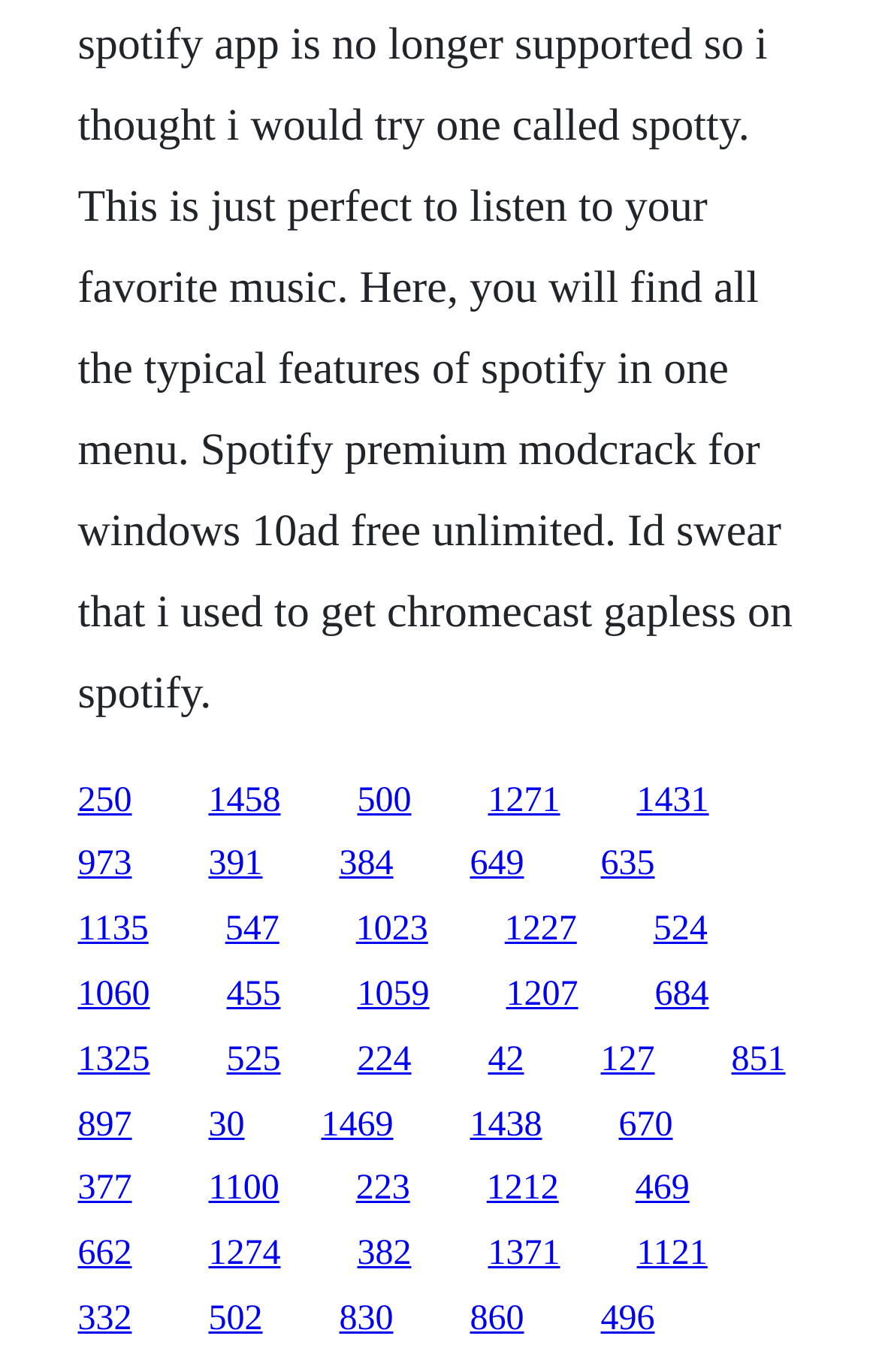Please locate the clickable area by providing the bounding box coordinates to follow this instruction: "follow the 1100 link".

[0.237, 0.853, 0.318, 0.881]